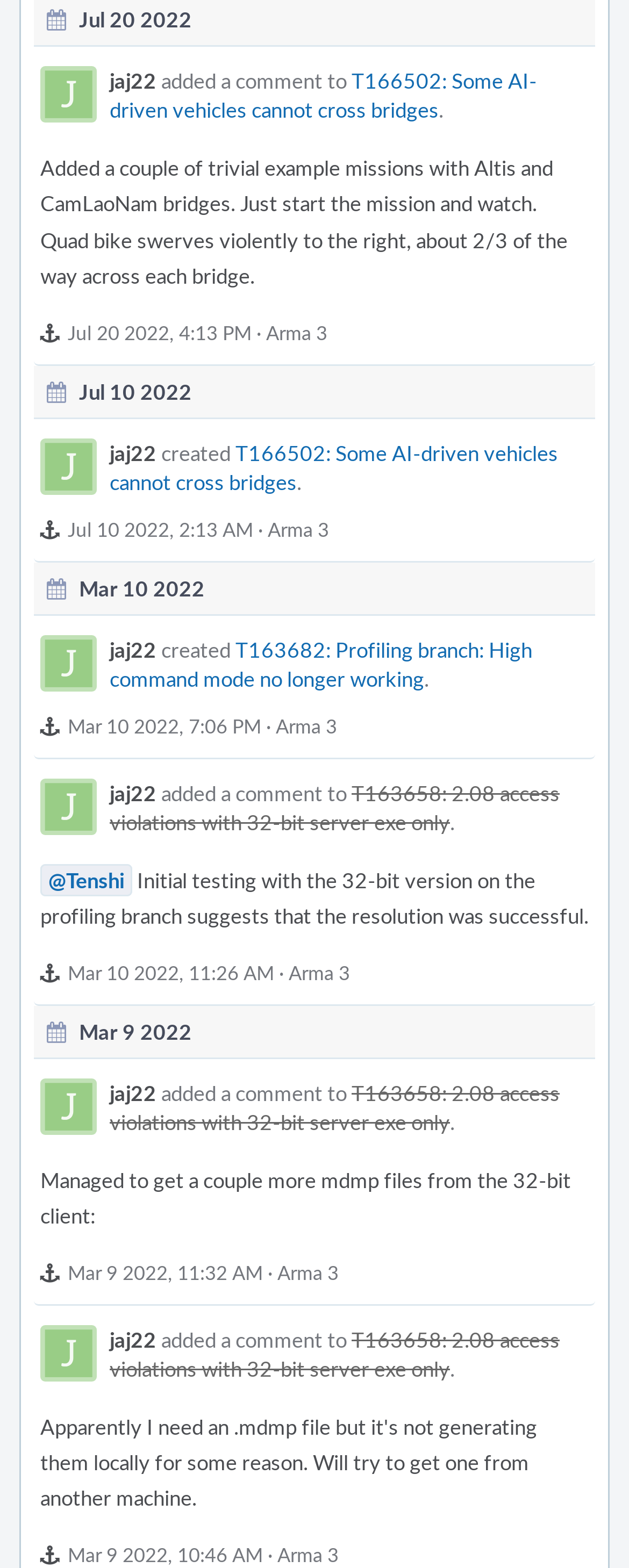Please provide a short answer using a single word or phrase for the question:
How many different users are mentioned?

2